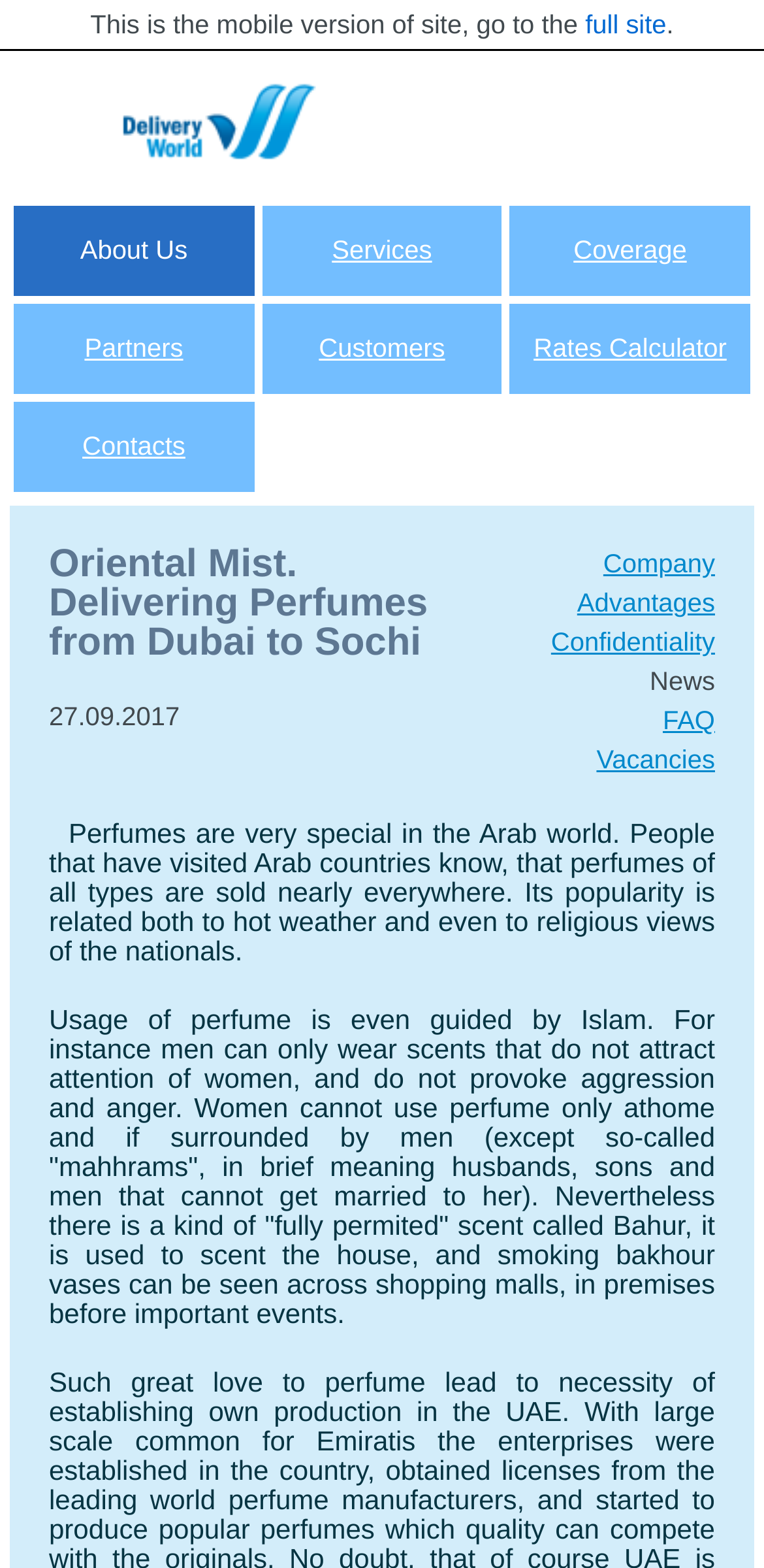Generate a comprehensive description of the webpage.

The webpage is about Delivery World, a logistics company, and specifically focuses on a news article titled "Oriental Mist. Delivering Perfumes from Dubai to Sochi" dated September 27, 2017. 

At the top of the page, there is a notification stating that this is the mobile version of the site, with an option to switch to the full site. Below this, there are several links to different sections of the website, including "About Us", "Services", "Coverage", "Partners", "Customers", "Rates Calculator", and "Contacts". 

The main content of the page is divided into two columns. The left column features the news article title, while the right column contains links to other sections of the website, including "Company", "Advantages", "Confidentiality", "News", "FAQ", and "Vacancies". 

The news article itself is divided into two paragraphs. The first paragraph explains the significance of perfumes in the Arab world, citing their popularity due to hot weather and religious views. The second paragraph delves deeper into the usage of perfume in Islam, highlighting the guidelines for men and women, and mentioning a specific type of permitted scent called Bahur.